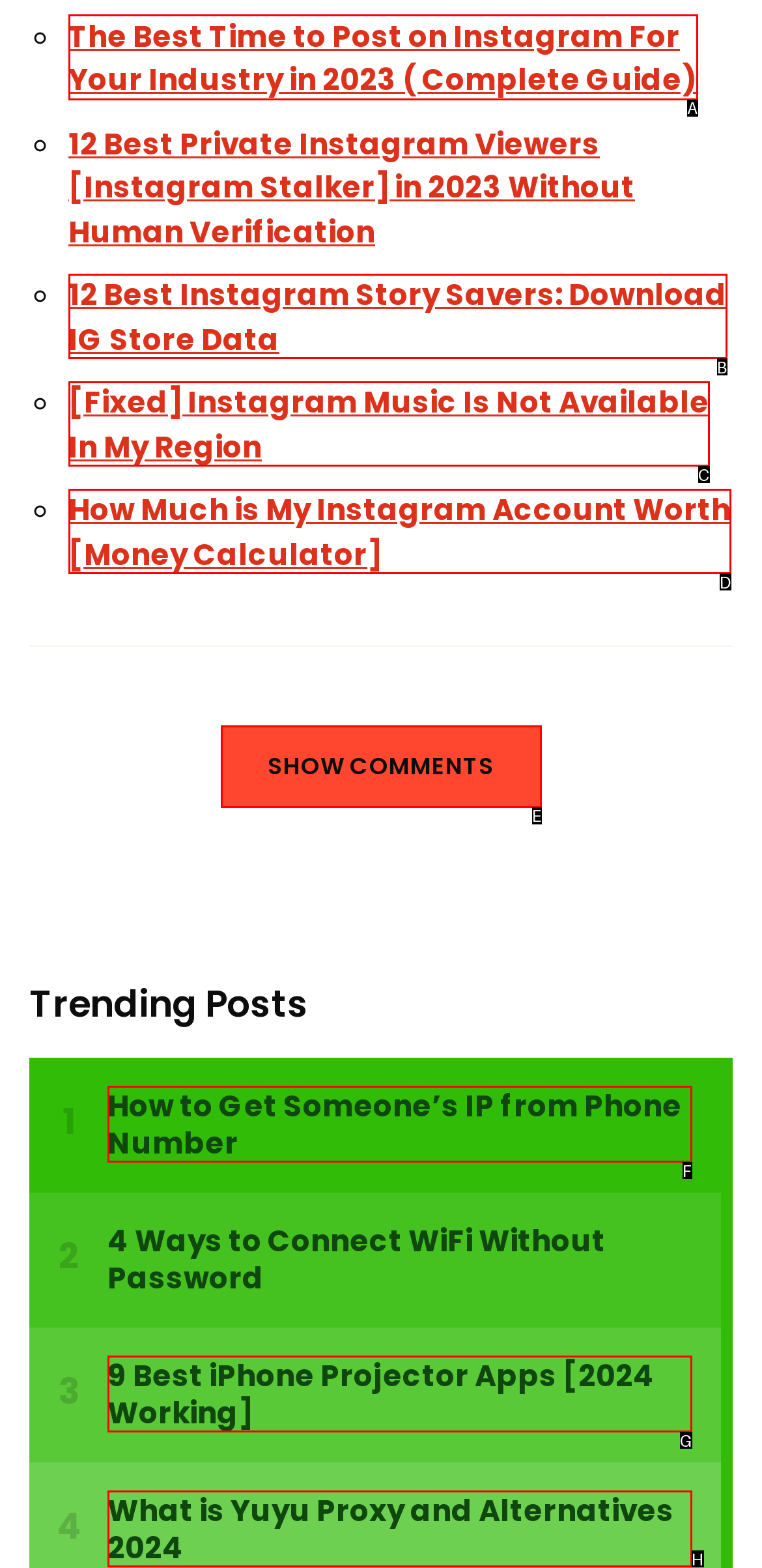Identify the letter that best matches this UI element description: Show comments
Answer with the letter from the given options.

E